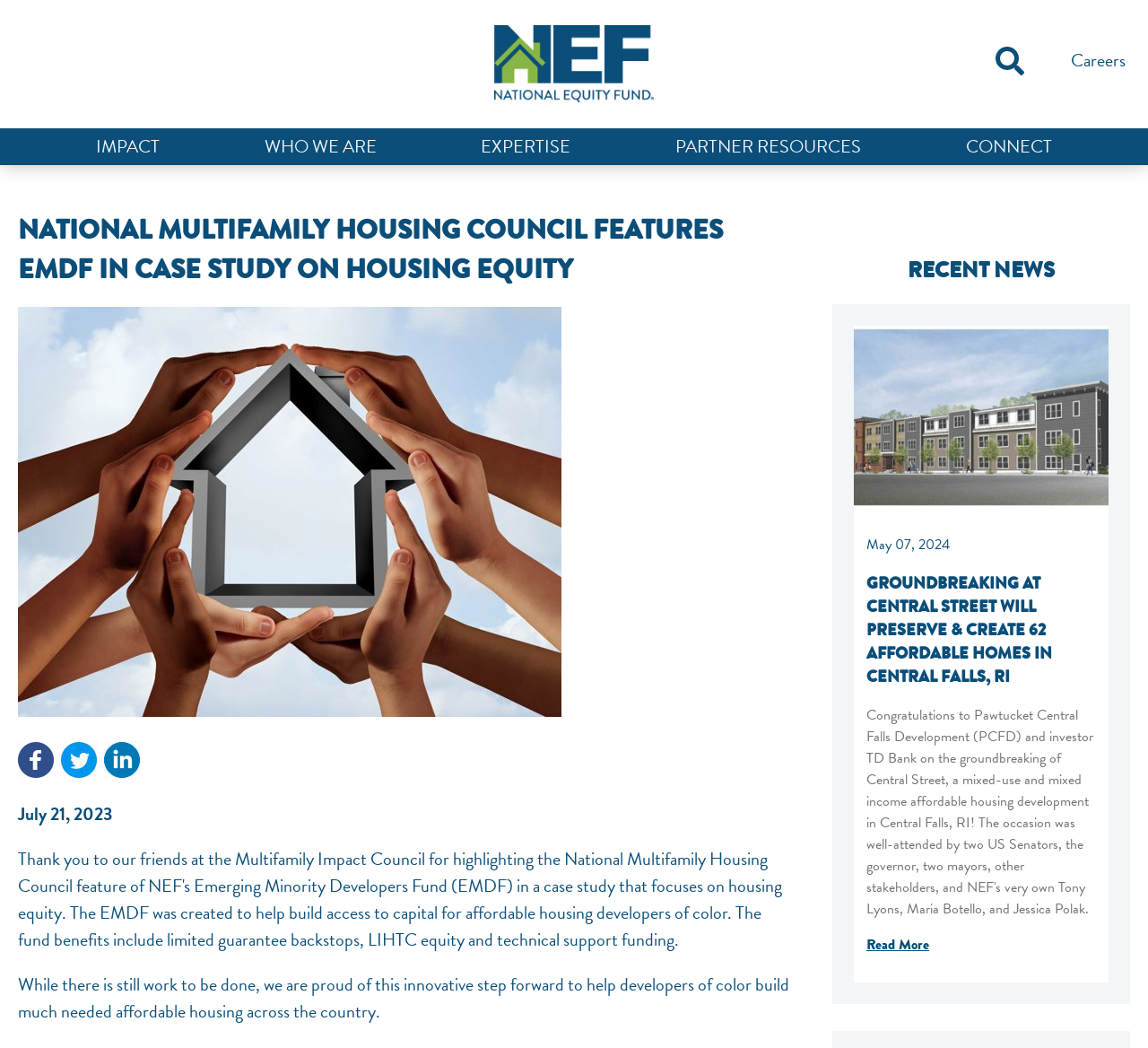Determine the bounding box coordinates for the clickable element required to fulfill the instruction: "View the National Equity Fund homepage". Provide the coordinates as four float numbers between 0 and 1, i.e., [left, top, right, bottom].

[0.43, 0.079, 0.57, 0.104]